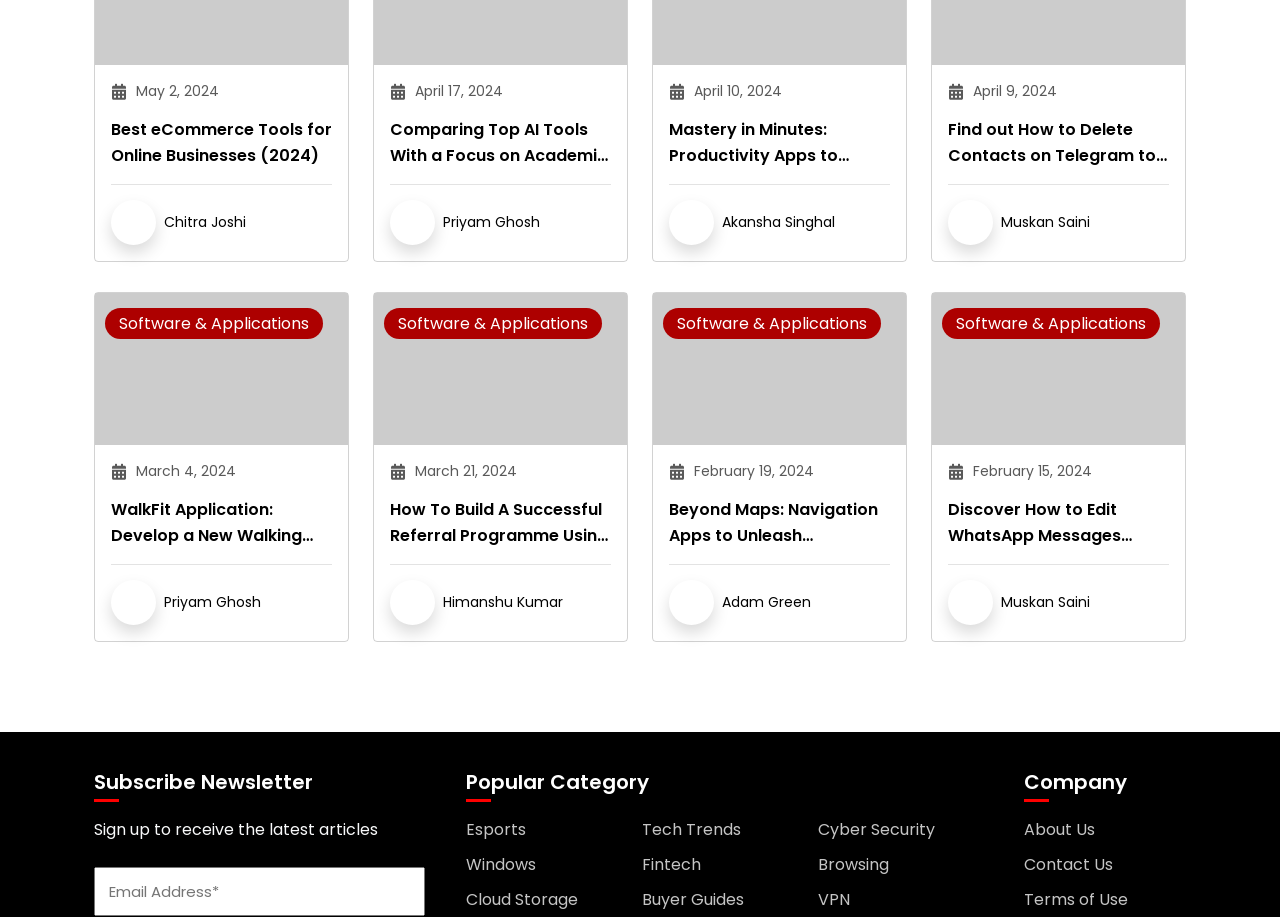Determine the bounding box coordinates for the area that should be clicked to carry out the following instruction: "Click on the 'Best eCommerce Tools for Online Businesses (2024)' article".

[0.087, 0.127, 0.259, 0.184]